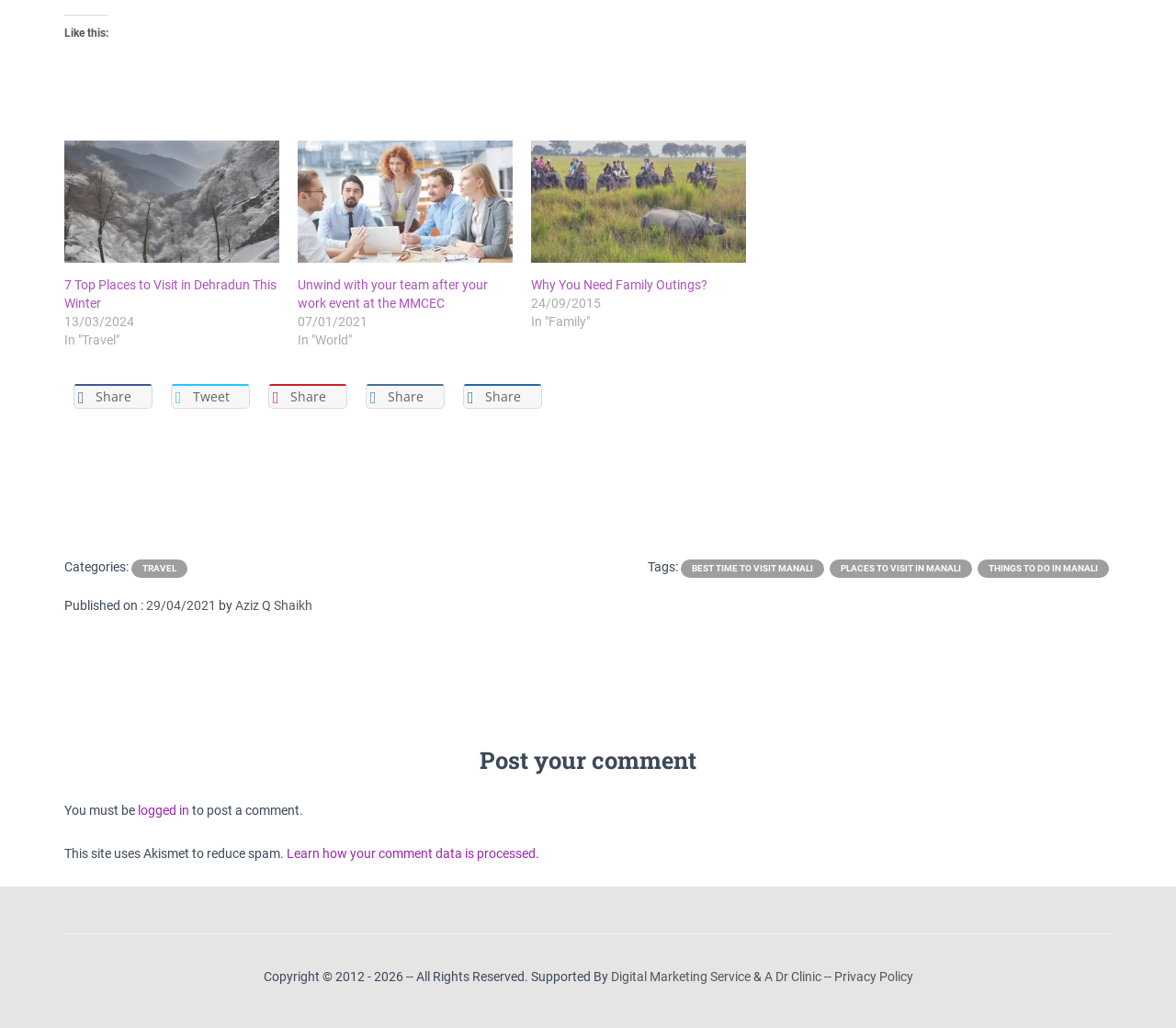Could you locate the bounding box coordinates for the section that should be clicked to accomplish this task: "Read the article '7 Top Places to Visit in Dehradun This Winter'".

[0.055, 0.136, 0.238, 0.256]